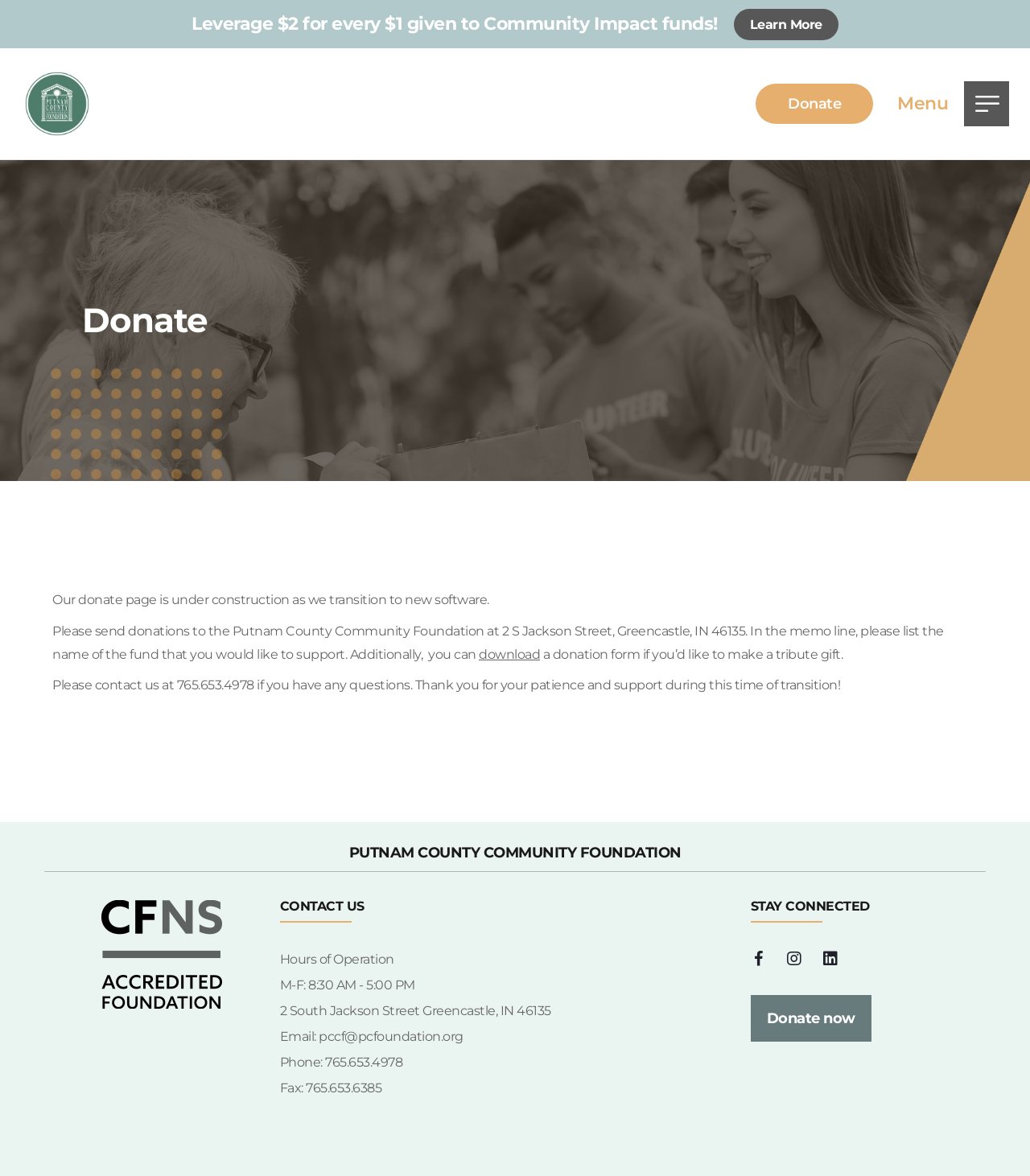Write a detailed summary of the webpage, including text, images, and layout.

The webpage is about the Putnam County Community Foundation's donation page. At the top, there is a prominent message "Leverage $2 for every $1 given to Community Impact funds!" with a "Learn More" link next to it. Below this message, there are three links: "Putnam County Community Foundation" with an accompanying image, "Donate", and a menu icon.

The main content area is divided into two sections. The top section has a heading "Donate" and a message indicating that the donate page is under construction. It provides instructions on how to send donations, including a downloadable donation form for tribute gifts. There is also a contact number for any questions.

The bottom section has three columns. The left column has a heading "PUTNAM COUNTY COMMUNITY FOUNDATION" and a "National Standards Seal Black" image with a link. The middle column has a heading "CONTACT US" with details about the foundation's hours of operation, address, email, phone, and fax numbers. The right column has a heading "STAY CONNECTED" with links to the foundation's social media profiles, including Facebook, Instagram, and LinkedIn, as well as a "Donate now" button.